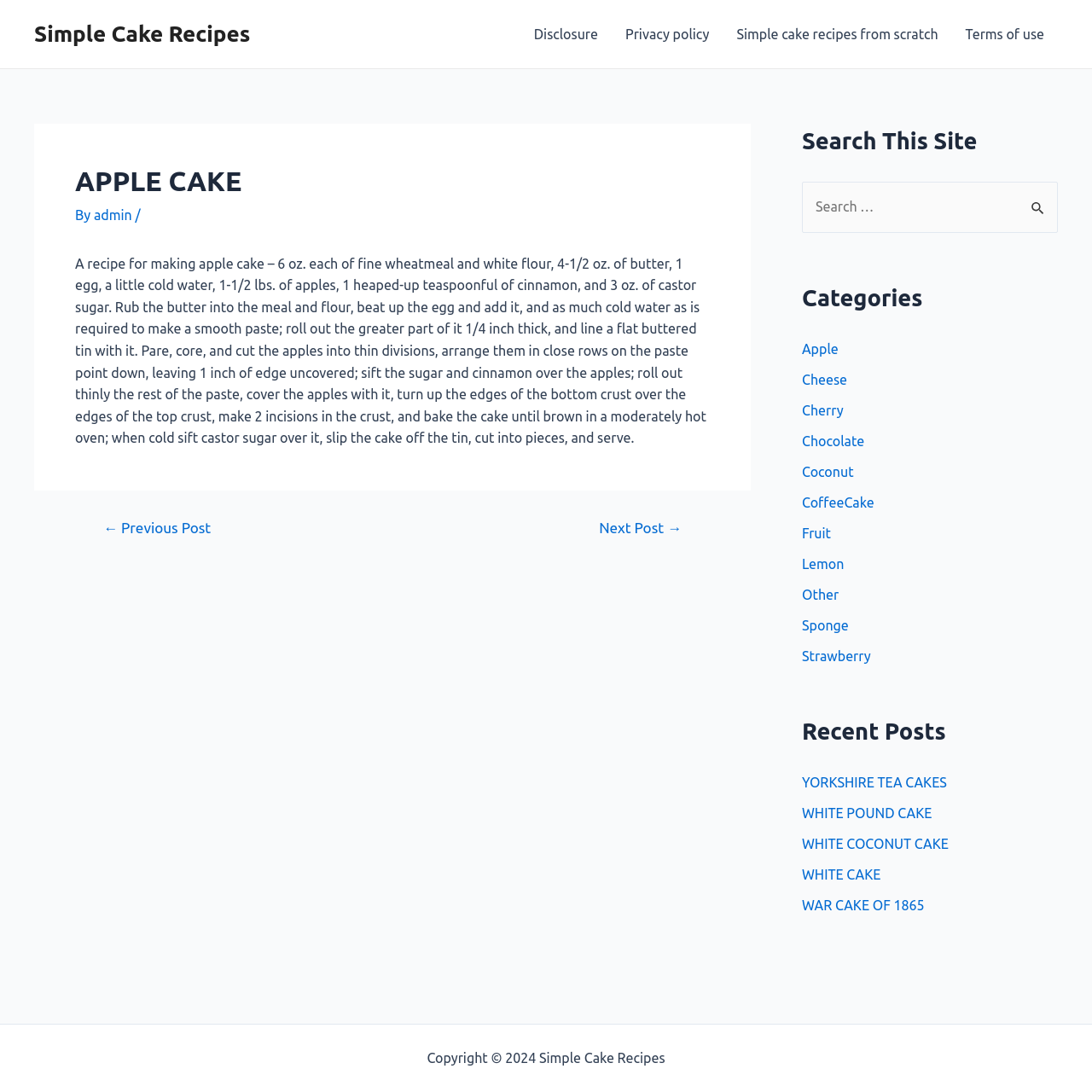Identify the bounding box of the UI component described as: "Chocolate".

[0.734, 0.397, 0.791, 0.411]